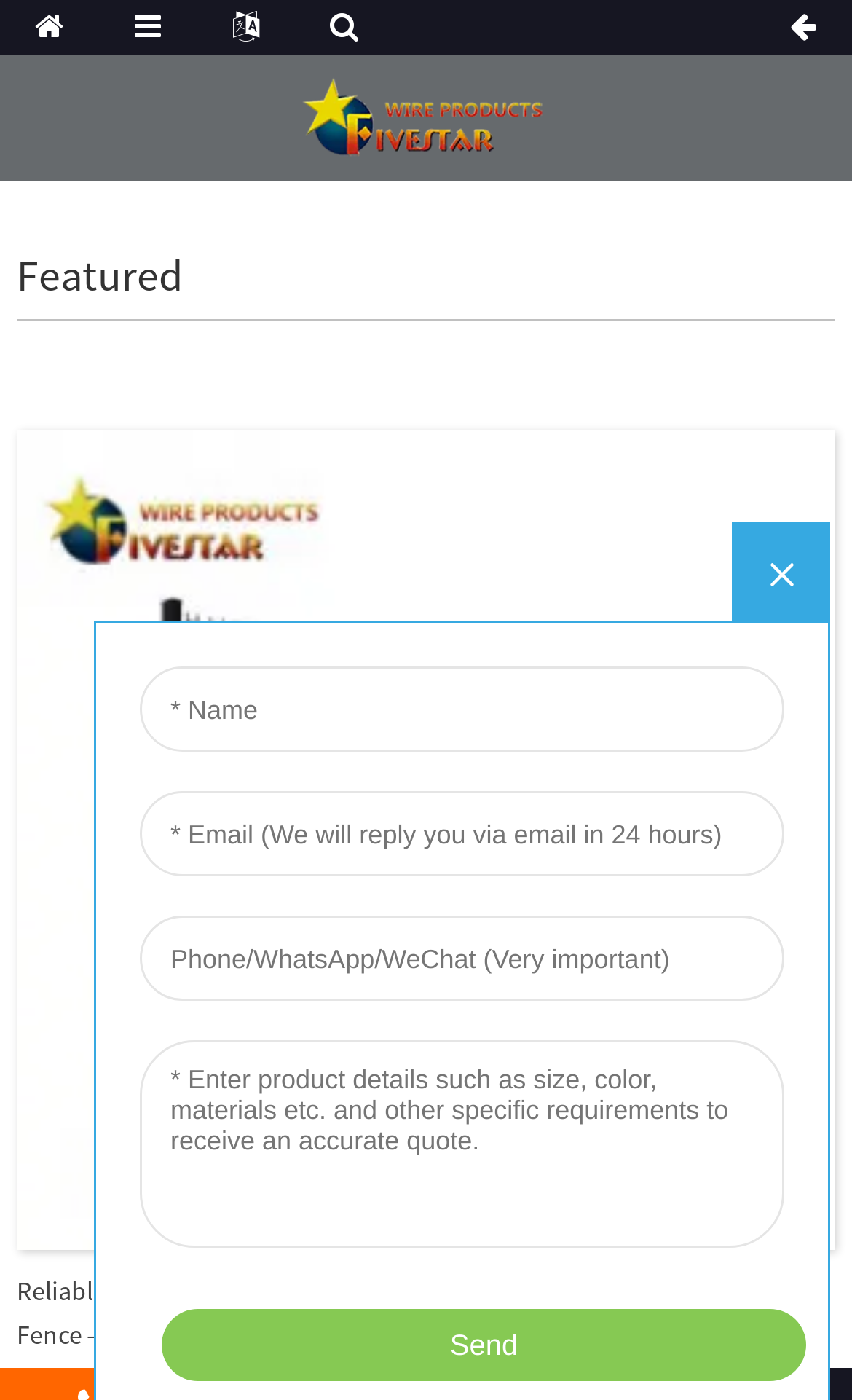Please provide the bounding box coordinate of the region that matches the element description: alt="logo". Coordinates should be in the format (top-left x, top-left y, bottom-right x, bottom-right y) and all values should be between 0 and 1.

[0.35, 0.068, 0.65, 0.096]